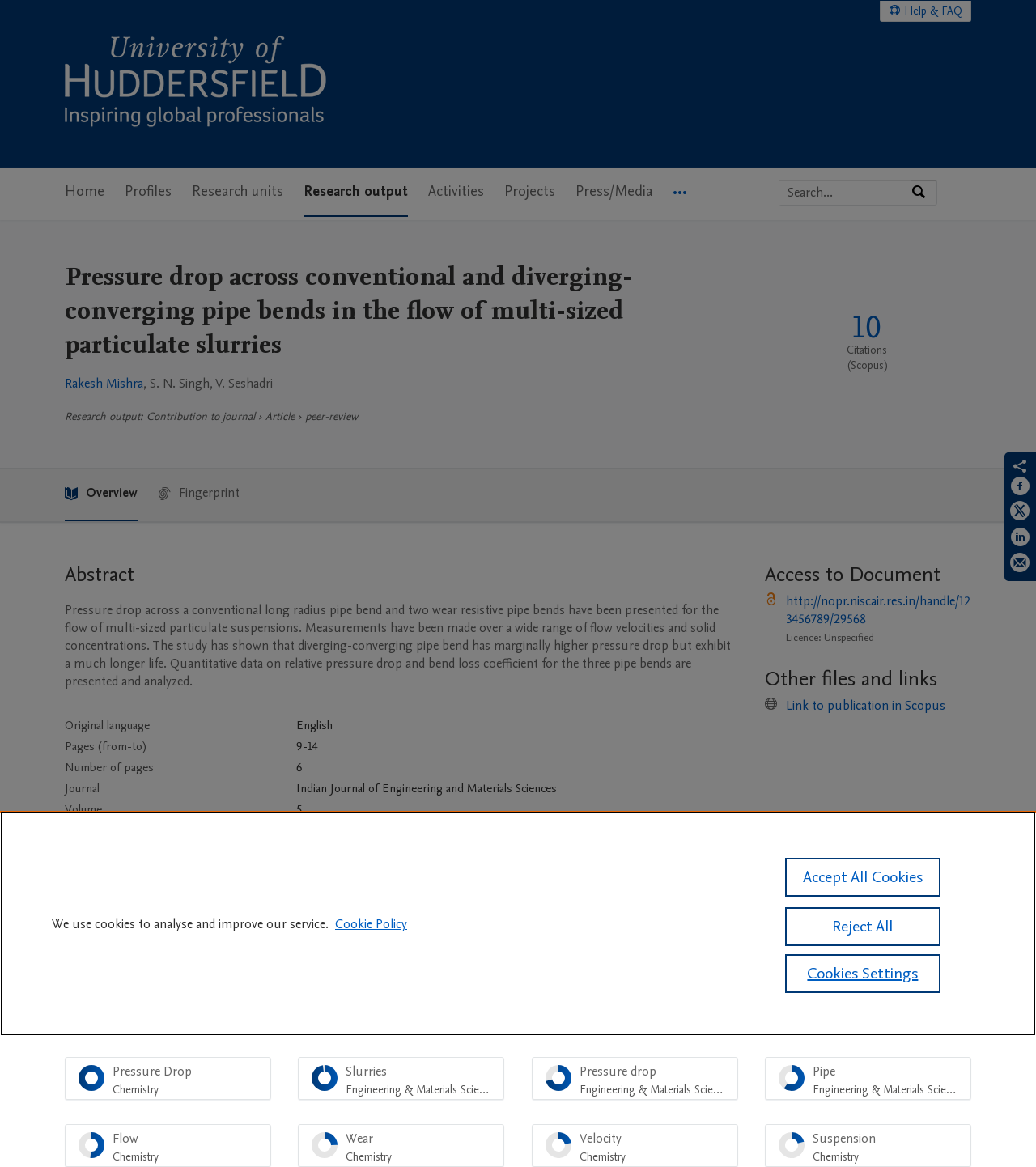Identify the bounding box coordinates of the part that should be clicked to carry out this instruction: "Search by expertise, name or affiliation".

[0.752, 0.155, 0.879, 0.175]